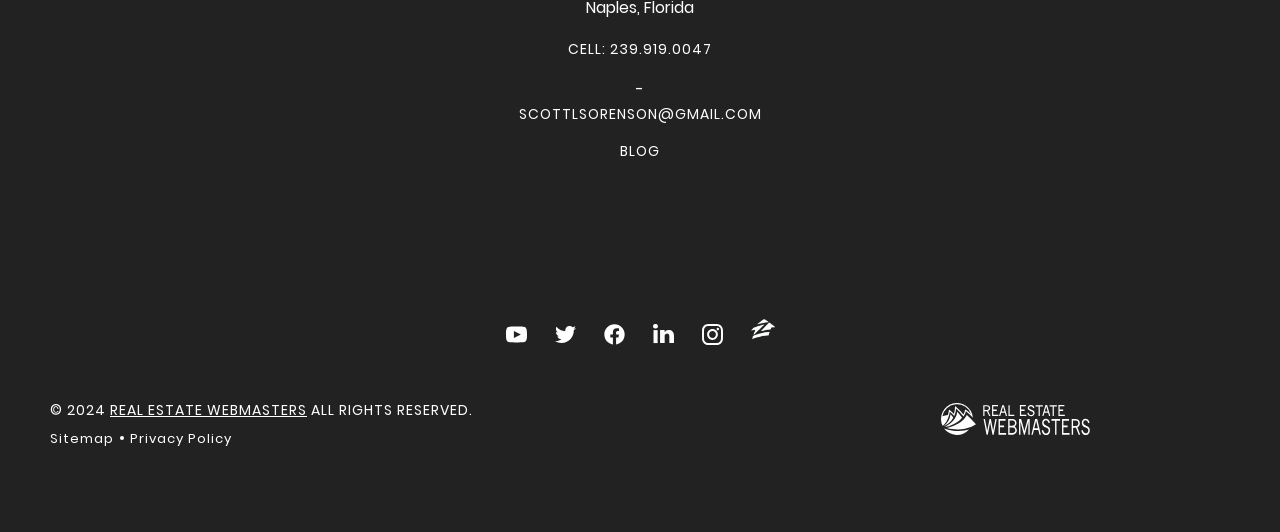Please provide the bounding box coordinate of the region that matches the element description: Cell: 239.919.0047. Coordinates should be in the format (top-left x, top-left y, bottom-right x, bottom-right y) and all values should be between 0 and 1.

[0.039, 0.074, 0.961, 0.113]